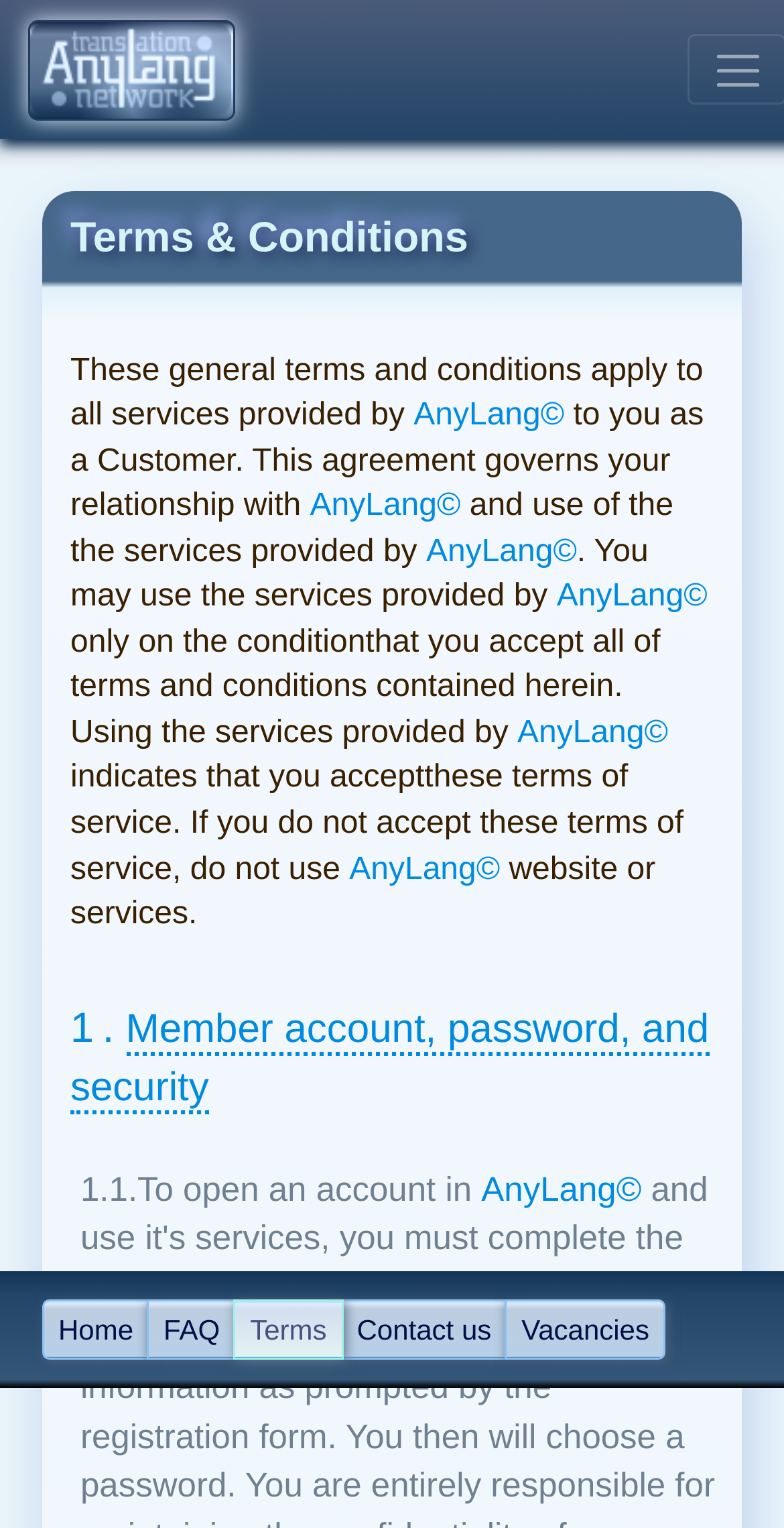Illustrate the webpage thoroughly, mentioning all important details.

The webpage is about AnyLang, a professional online translation services agency. At the top, there is a link with a non-descriptive text '\xa0'. Below it, there is a heading "Terms & Conditions" followed by a paragraph of text that explains the general terms and conditions of using the services provided by AnyLang. The text mentions that these terms govern the relationship between the customer and AnyLang.

To the right of the heading, there is another instance of the text "AnyLang©". The paragraph of text continues below, explaining the conditions of using the services, including the acceptance of the terms and conditions.

Further down, there is another heading "Member account, password, and security" followed by a subheading "1.1." and a paragraph of text that explains the process of opening an account in AnyLang.

At the bottom of the page, there is a horizontal toolbar with a group of links labeled "Pages group". The links include "Home", "FAQ", "Terms", "Contact us", and "Vacancies".